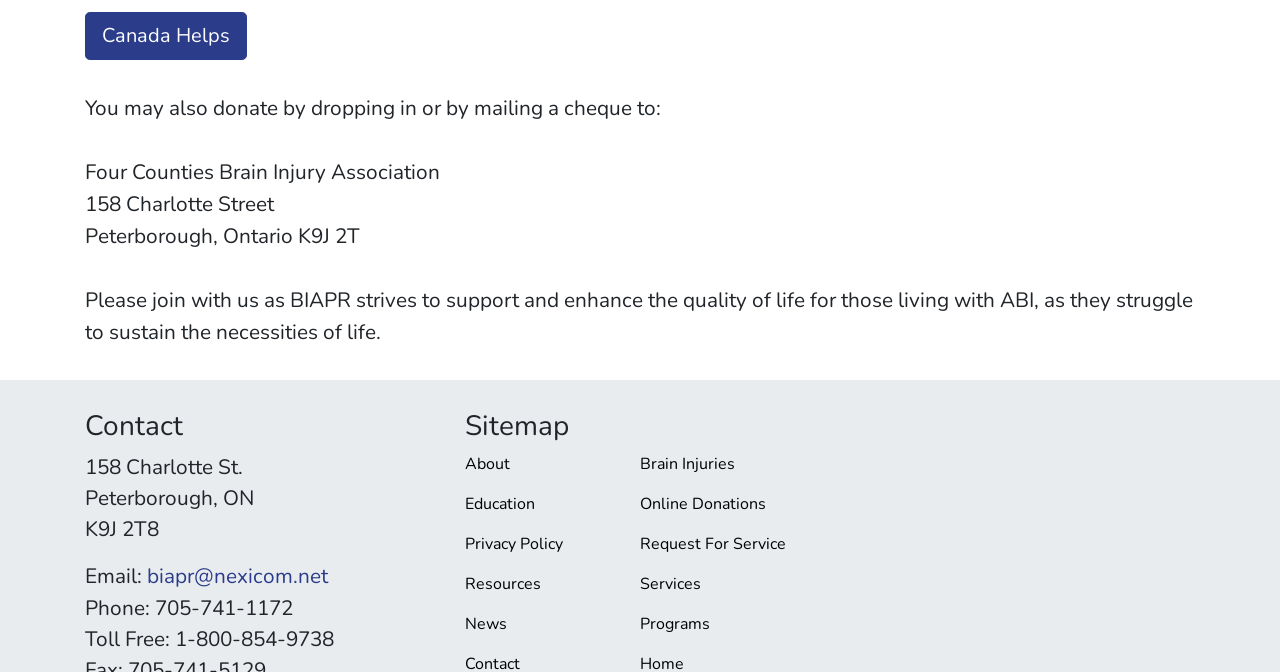How can I contact the organization via email?
Based on the image, answer the question with as much detail as possible.

I found the email address by looking at the link element with the text 'biapr@nexicom.net' (element [135]). This element is preceded by the static text 'Email:' (element [134]), indicating that it is the organization's email address.